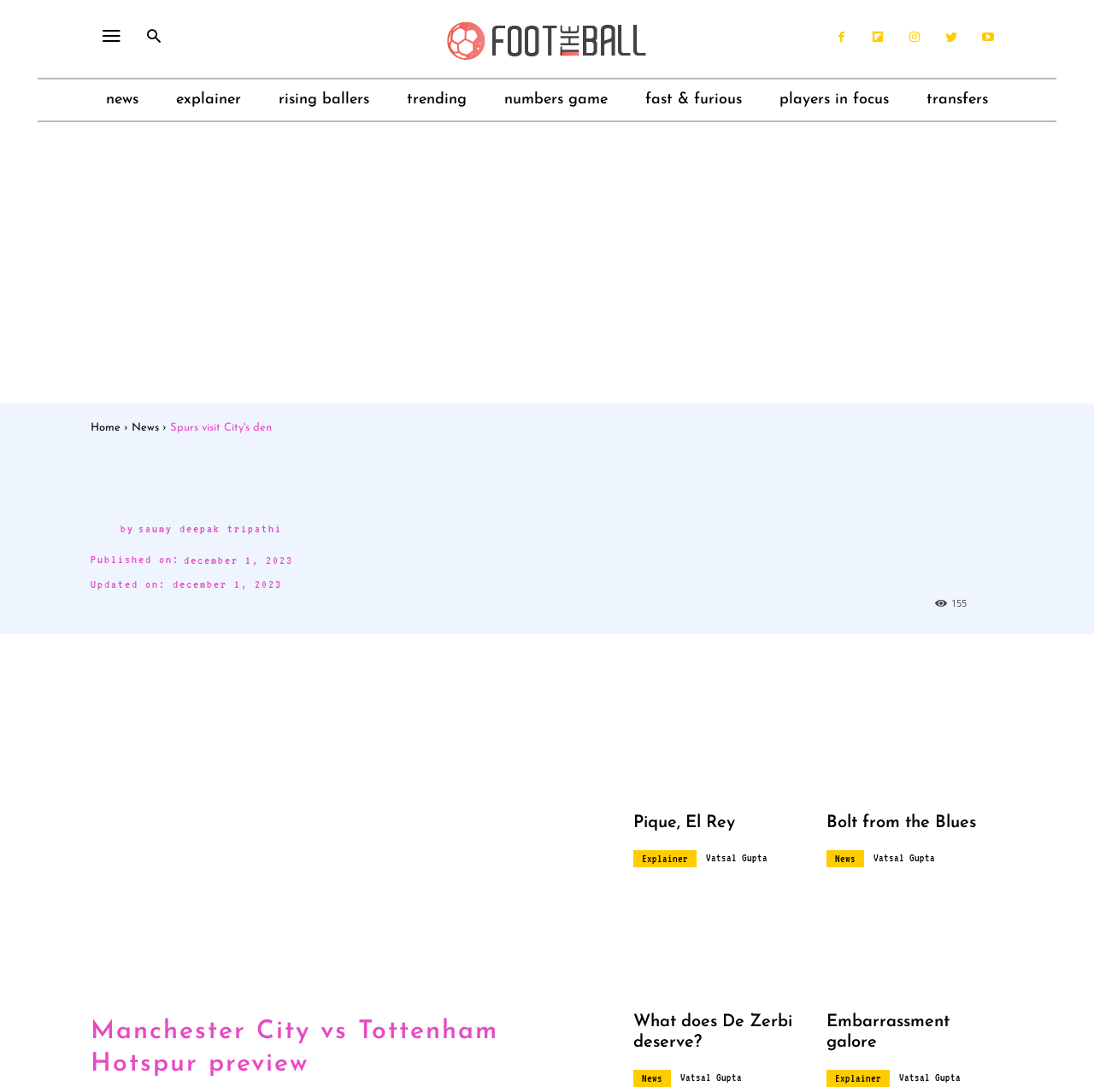Please identify the bounding box coordinates of the element that needs to be clicked to perform the following instruction: "Visit the Foottheball homepage".

[0.3, 0.0, 0.7, 0.071]